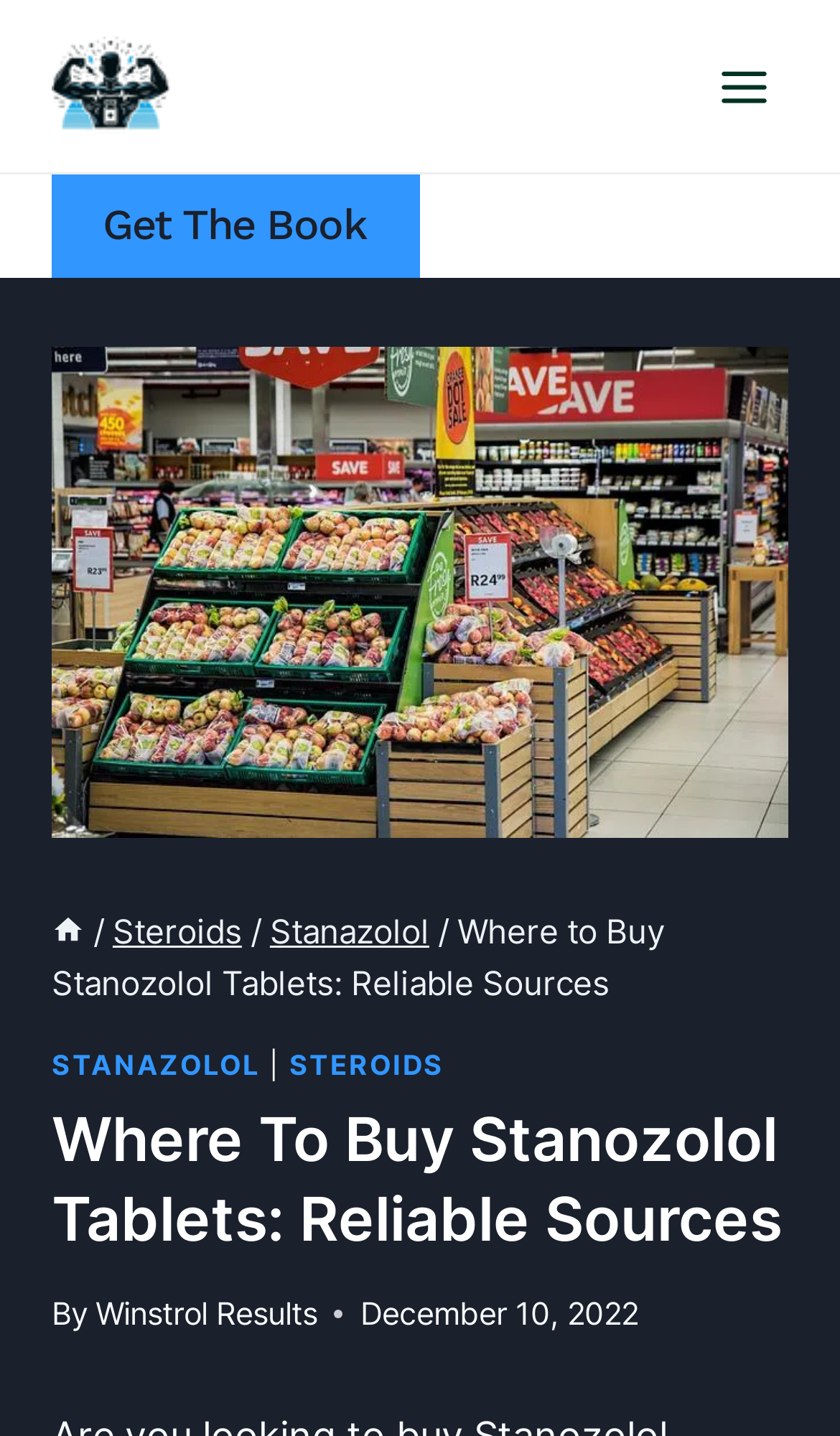Identify the coordinates of the bounding box for the element described below: "Get the Book". Return the coordinates as four float numbers between 0 and 1: [left, top, right, bottom].

[0.062, 0.122, 0.499, 0.193]